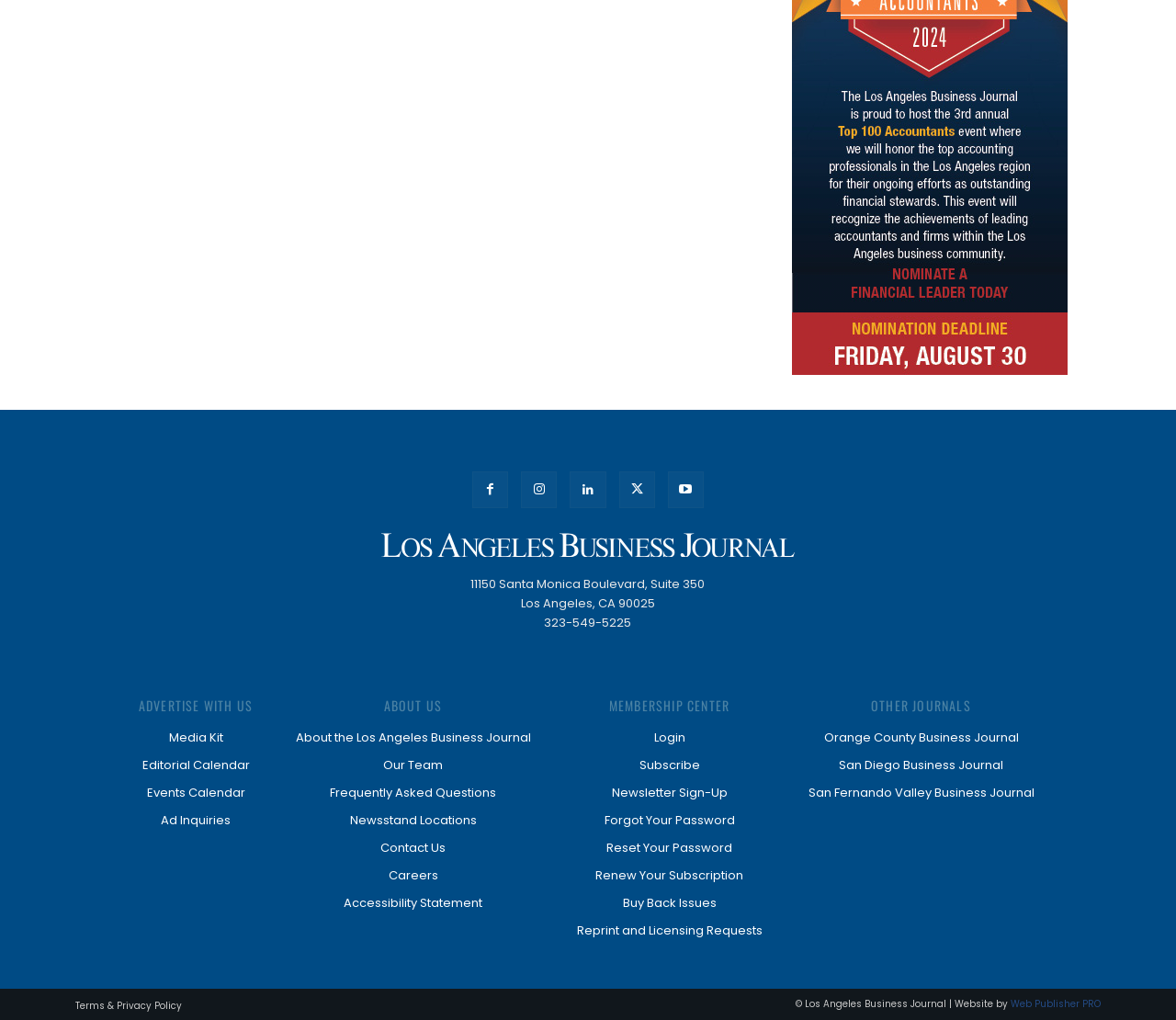Identify the bounding box coordinates for the UI element mentioned here: "Forgot Your Password". Provide the coordinates as four float values between 0 and 1, i.e., [left, top, right, bottom].

[0.49, 0.791, 0.648, 0.818]